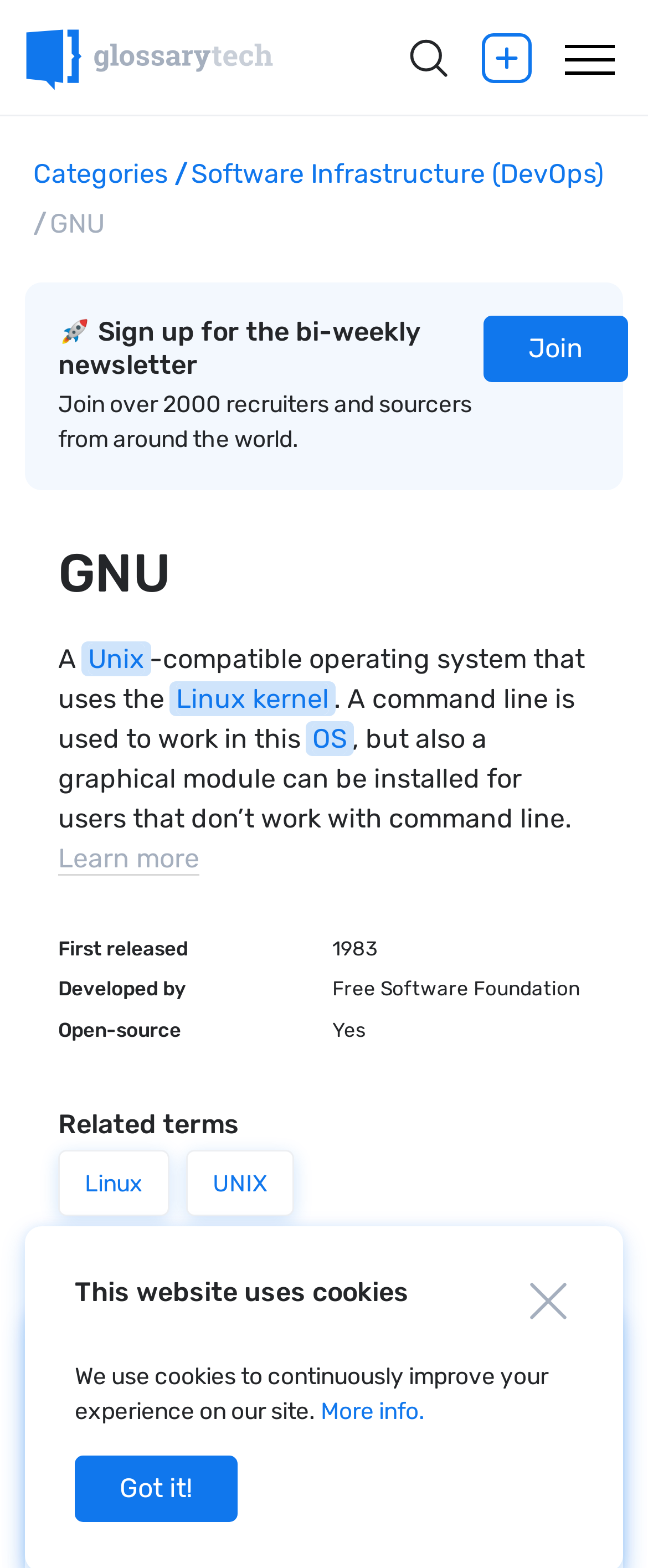Analyze the image and give a detailed response to the question:
What is GNU?

The webpage provides a definition of GNU, which is a Unix-compatible operating system that uses the Linux kernel. This information is obtained from the static text on the webpage.